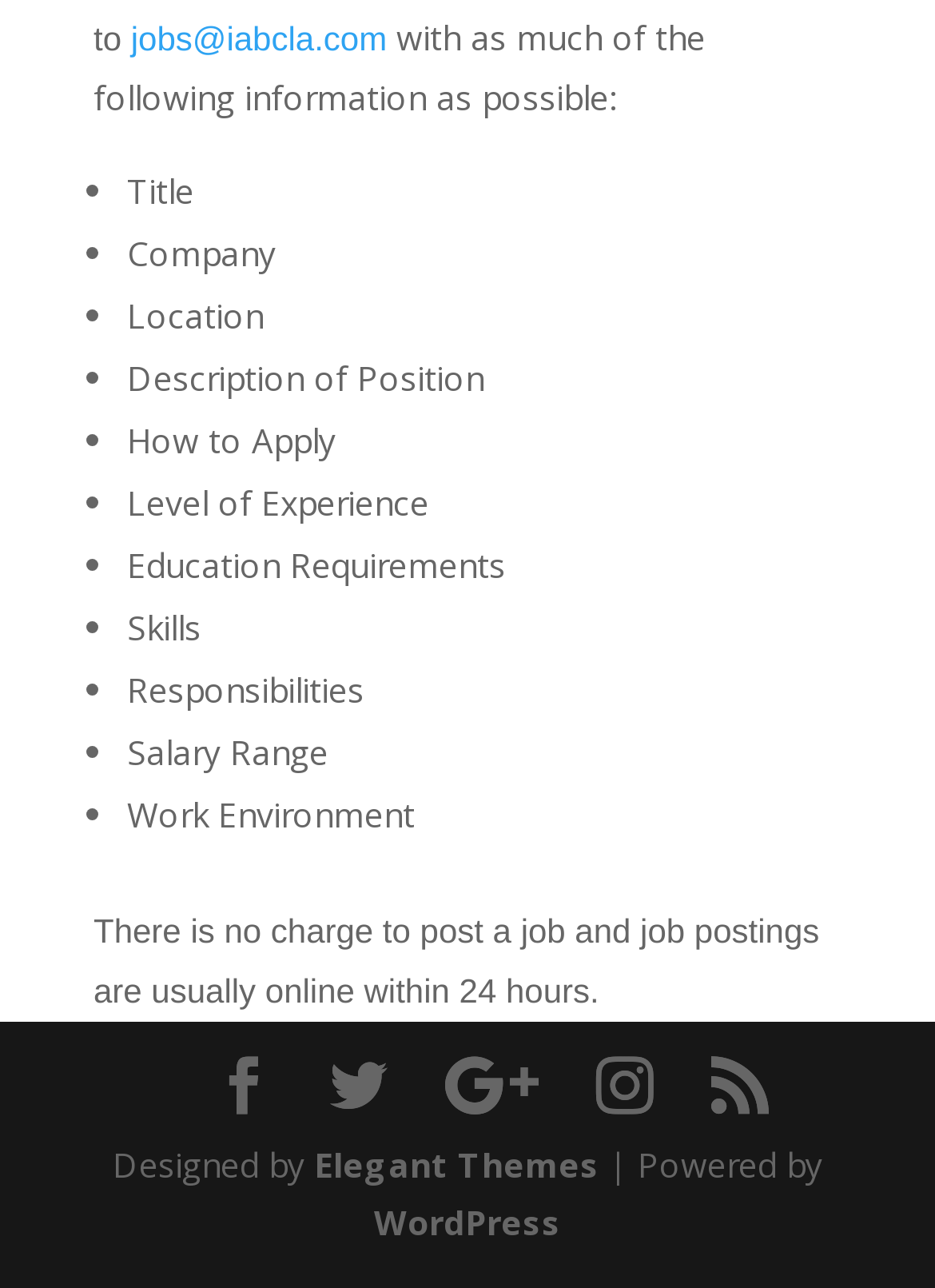What information is required to post a job?
Using the image provided, answer with just one word or phrase.

Title, Company, Location, etc.